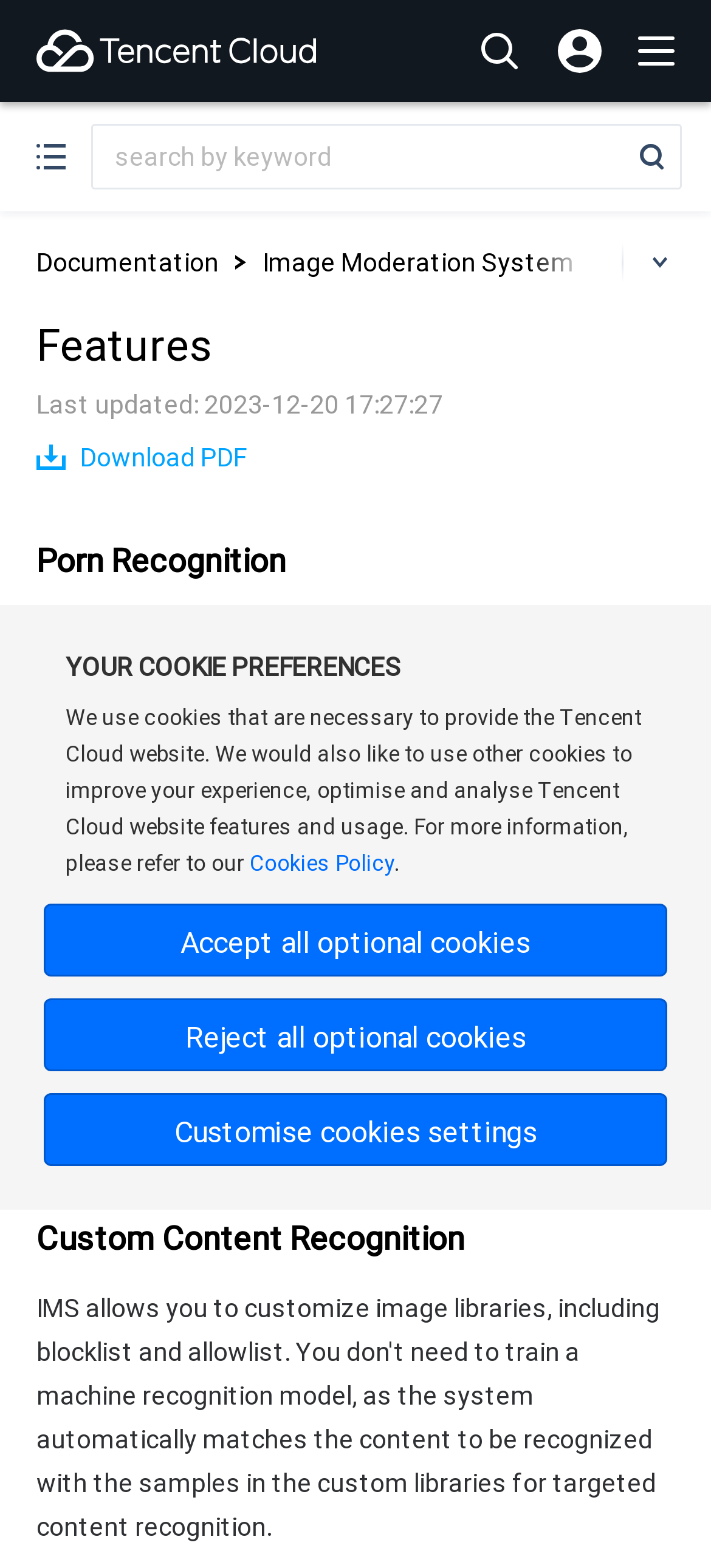What is the purpose of the 'Download PDF' button?
Please provide a detailed and thorough answer to the question.

The 'Download PDF' button is a link element with bounding box coordinates [0.051, 0.279, 0.346, 0.304] that allows users to download the features of Tencent Cloud in PDF format.